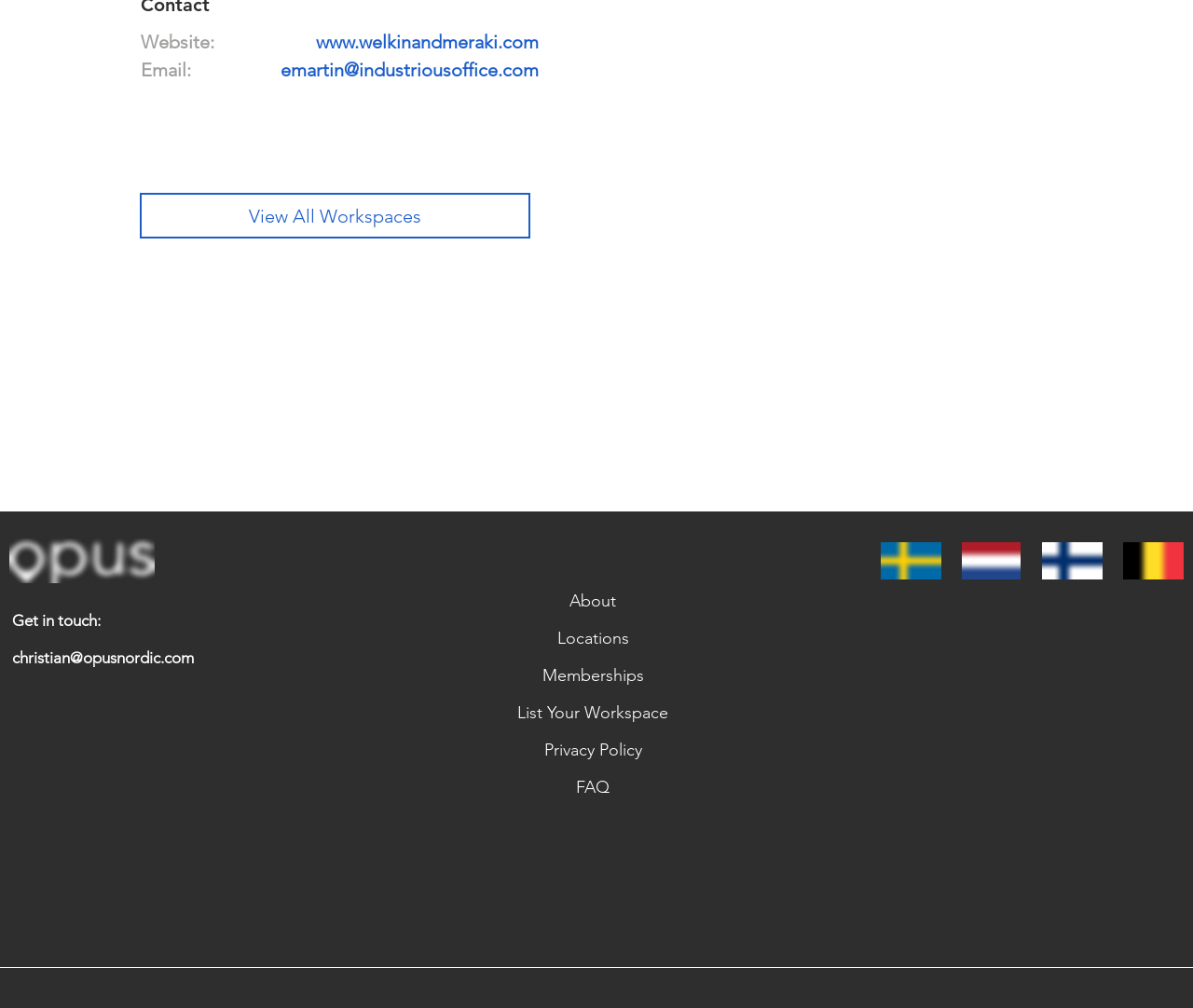Please identify the bounding box coordinates of the element's region that needs to be clicked to fulfill the following instruction: "Contact via email". The bounding box coordinates should consist of four float numbers between 0 and 1, i.e., [left, top, right, bottom].

[0.235, 0.058, 0.452, 0.08]